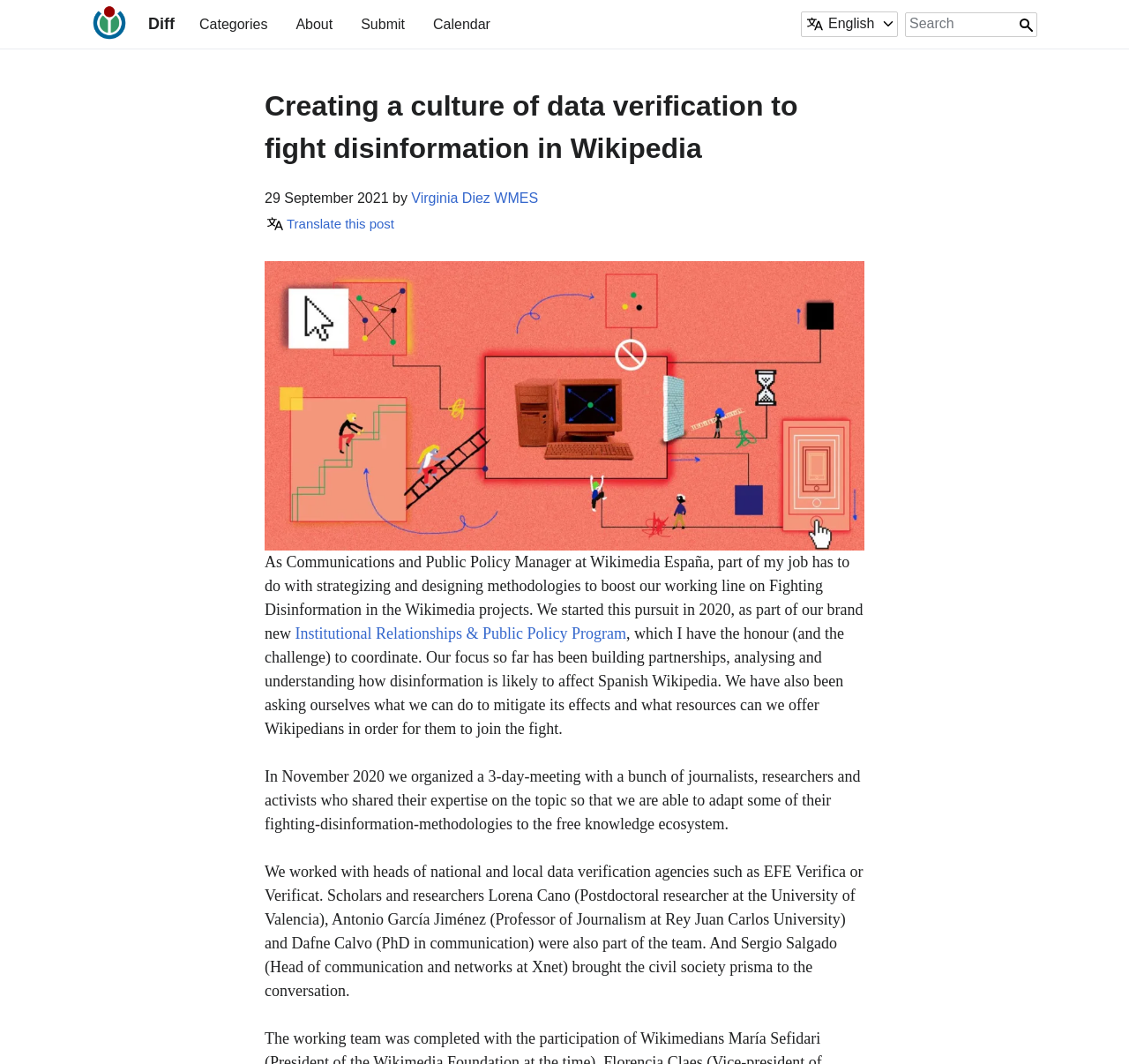Explain the webpage's layout and main content in detail.

This webpage appears to be a blog post or article about creating a culture of data verification to fight disinformation in Wikipedia. At the top left of the page, there is a link to "Diff" accompanied by a small image. Next to it is a heading that also reads "Diff". 

Below this, there is a navigation menu with links to "Categories", "About", "Submit", and "Calendar". 

On the right side of the page, there is a secondary navigation menu with a language selection dropdown and a search bar. 

The main content of the page is divided into sections. The first section has a heading that matches the meta description, "Creating a culture of data verification to fight disinformation in Wikipedia". Below this, there is a timestamp indicating that the post was published on September 29, 2021, and the author's name, Virginia Diez WMES, is linked. There is also a link to translate the post.

The main article text begins below this, discussing the author's role as Communications and Public Policy Manager at Wikimedia España and their efforts to combat disinformation in Wikipedia. The text is divided into paragraphs, with links to related topics and institutions scattered throughout. There is also a figure or image embedded in the text, although its content is not specified.

Overall, the page appears to be a well-structured and informative article about a specific topic, with clear headings and links to related resources.